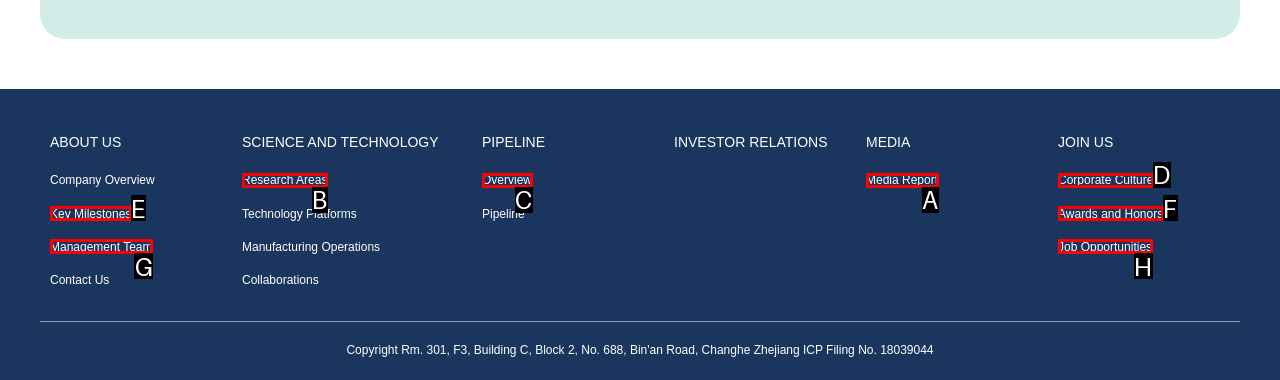Given the instruction: Read media report, which HTML element should you click on?
Answer with the letter that corresponds to the correct option from the choices available.

A